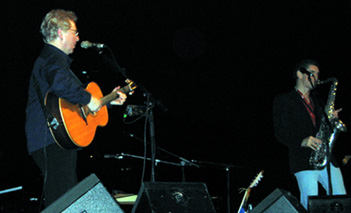Give a detailed account of everything present in the image.

In this lively concert scene, a musician plays an acoustic guitar and sings into a microphone, creating an intimate atmosphere on stage. Next to him, a saxophonist adds rich, melodic layers to the performance, showcasing a dynamic collaboration between the two artists. The ambiance suggests a joyous moment, likely filled with appreciation from an enthusiastic audience. The guitarist, dressed in a casual outfit, appears engaged and passionate, while the saxophonist, sharply dressed in a suit jacket, complements the performance with his sleek presence. This moment reflects the spirit of live music, where collaboration and talent come together to create an unforgettable experience.